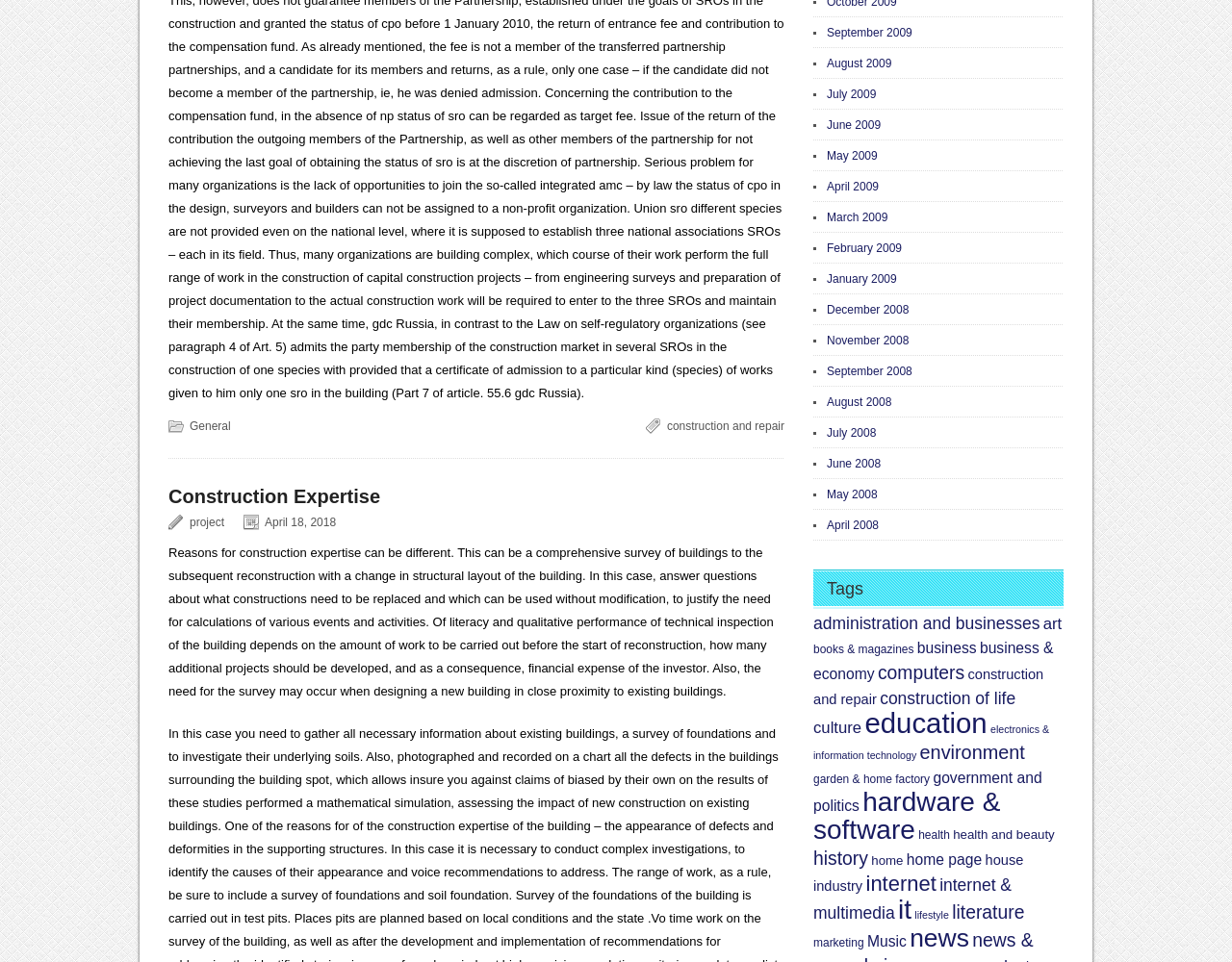Answer the question in a single word or phrase:
What category has the most items?

hardware & software